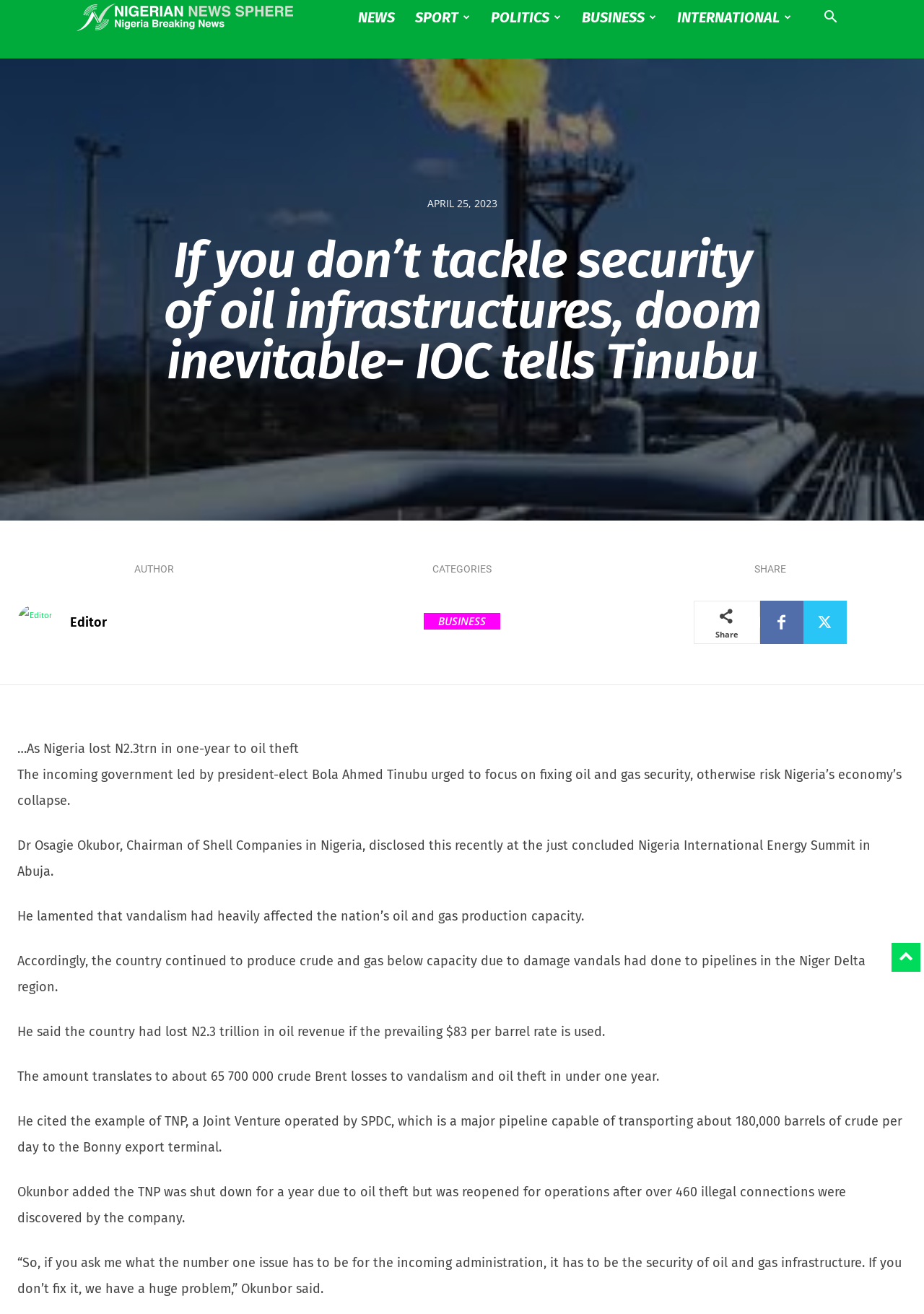Given the element description: "BUSINESS", predict the bounding box coordinates of the UI element it refers to, using four float numbers between 0 and 1, i.e., [left, top, right, bottom].

[0.459, 0.466, 0.541, 0.479]